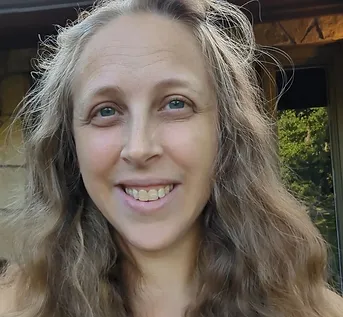Generate a comprehensive caption that describes the image.

The image features Dr. Cassie Epstein, the veterinarian and practice owner of Animal Hospital on Teasley Lane. She appears cheerful and approachable, smiling at the camera with her long, wavy hair cascading down her shoulders. The background indicates a natural setting, possibly outside her clinic or home, which complements her warm personality. As a dedicated professional, Dr. Epstein has a rich background in veterinary medicine and actively engages with the community through animal services and local rescue groups. Her passion for veterinary care is evident in her friendly demeanor, making her a beloved figure in the Denton community.